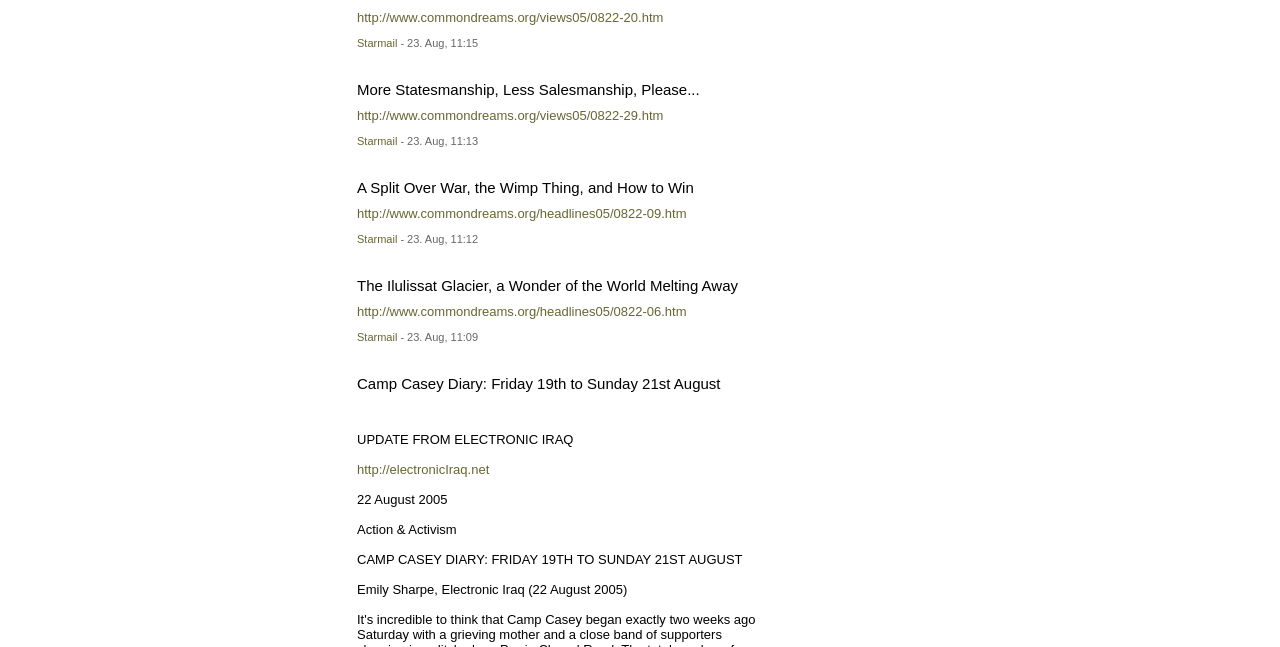Extract the bounding box coordinates for the HTML element that matches this description: "More Statesmanship, Less Salesmanship, Please...". The coordinates should be four float numbers between 0 and 1, i.e., [left, top, right, bottom].

[0.279, 0.125, 0.547, 0.151]